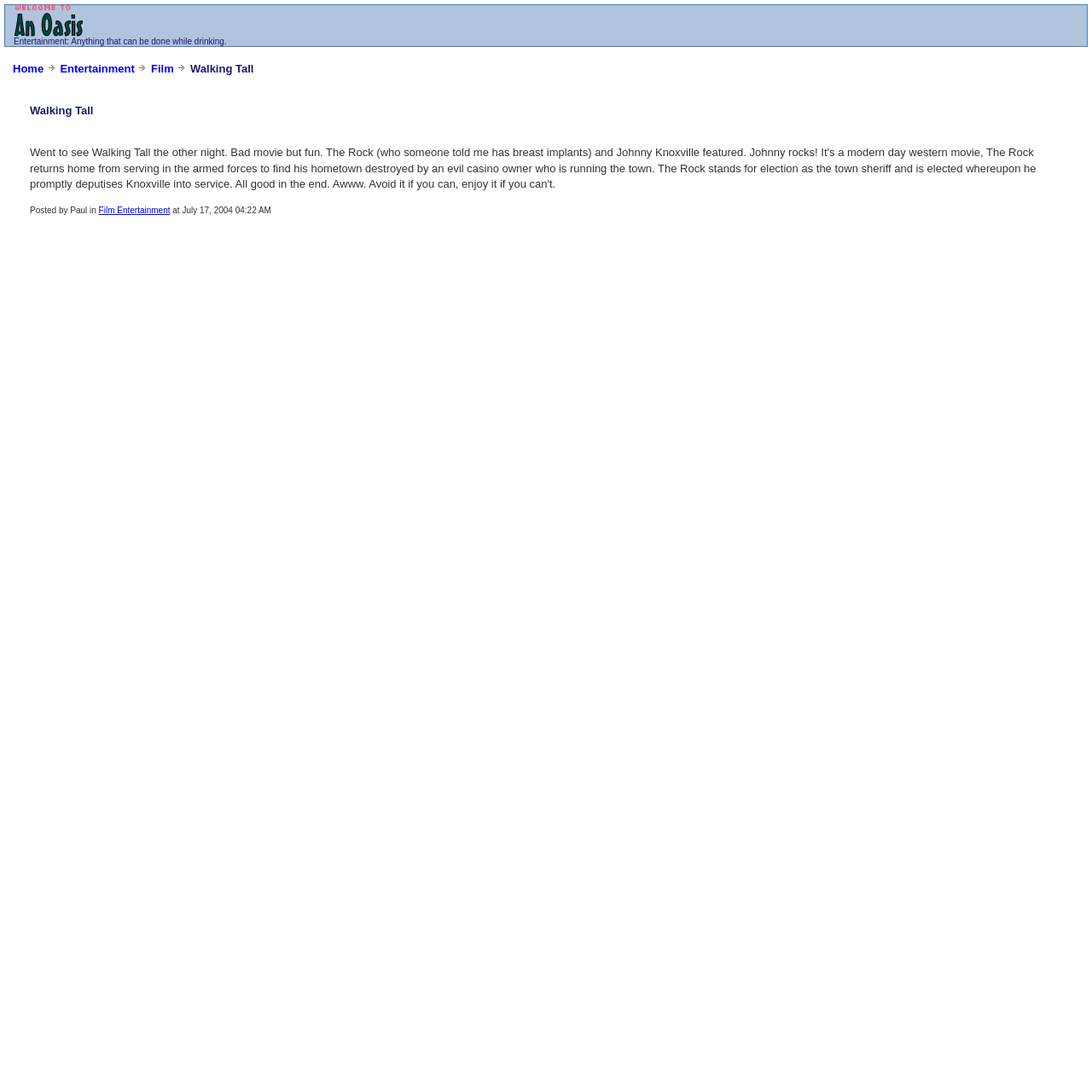Predict the bounding box of the UI element that fits this description: "Entertainment".

[0.055, 0.057, 0.123, 0.069]